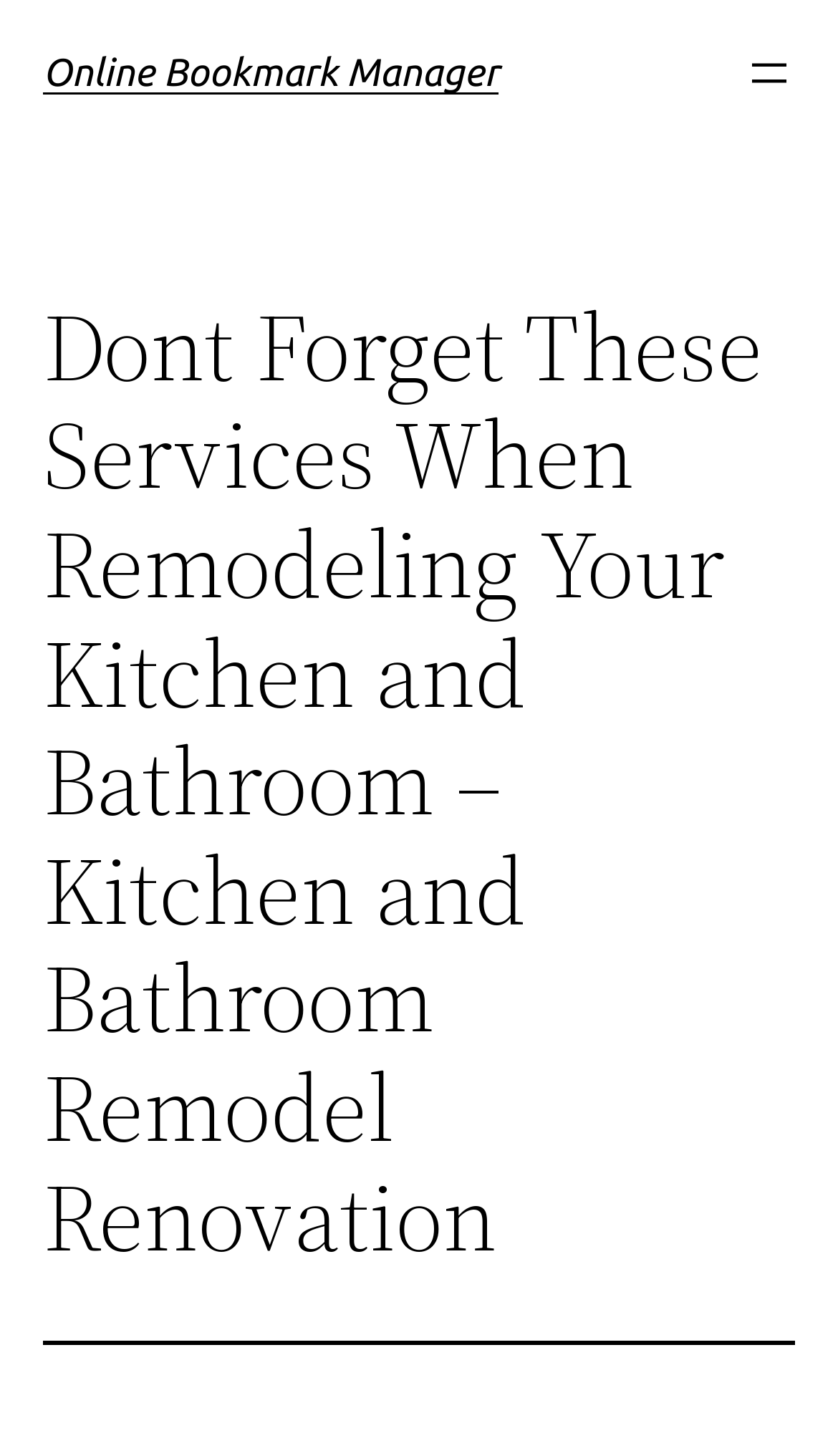Find the bounding box coordinates for the element described here: "aria-label="Open menu"".

[0.887, 0.033, 0.949, 0.068]